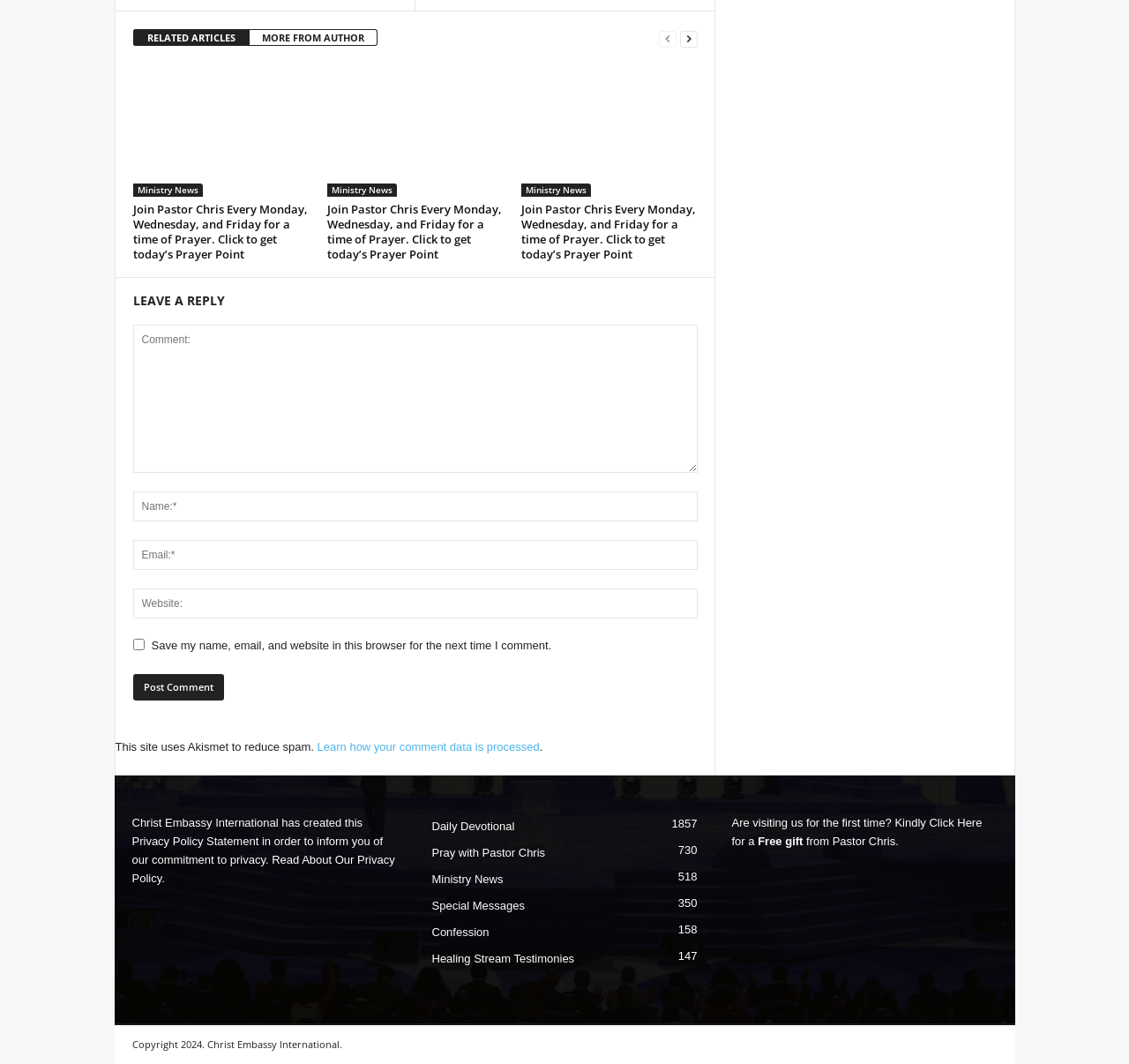Refer to the image and provide a thorough answer to this question:
How many types of links are available under 'Special Messages'?

The link 'Special Messages 350' suggests that there are 350 types of links available under 'Special Messages'.